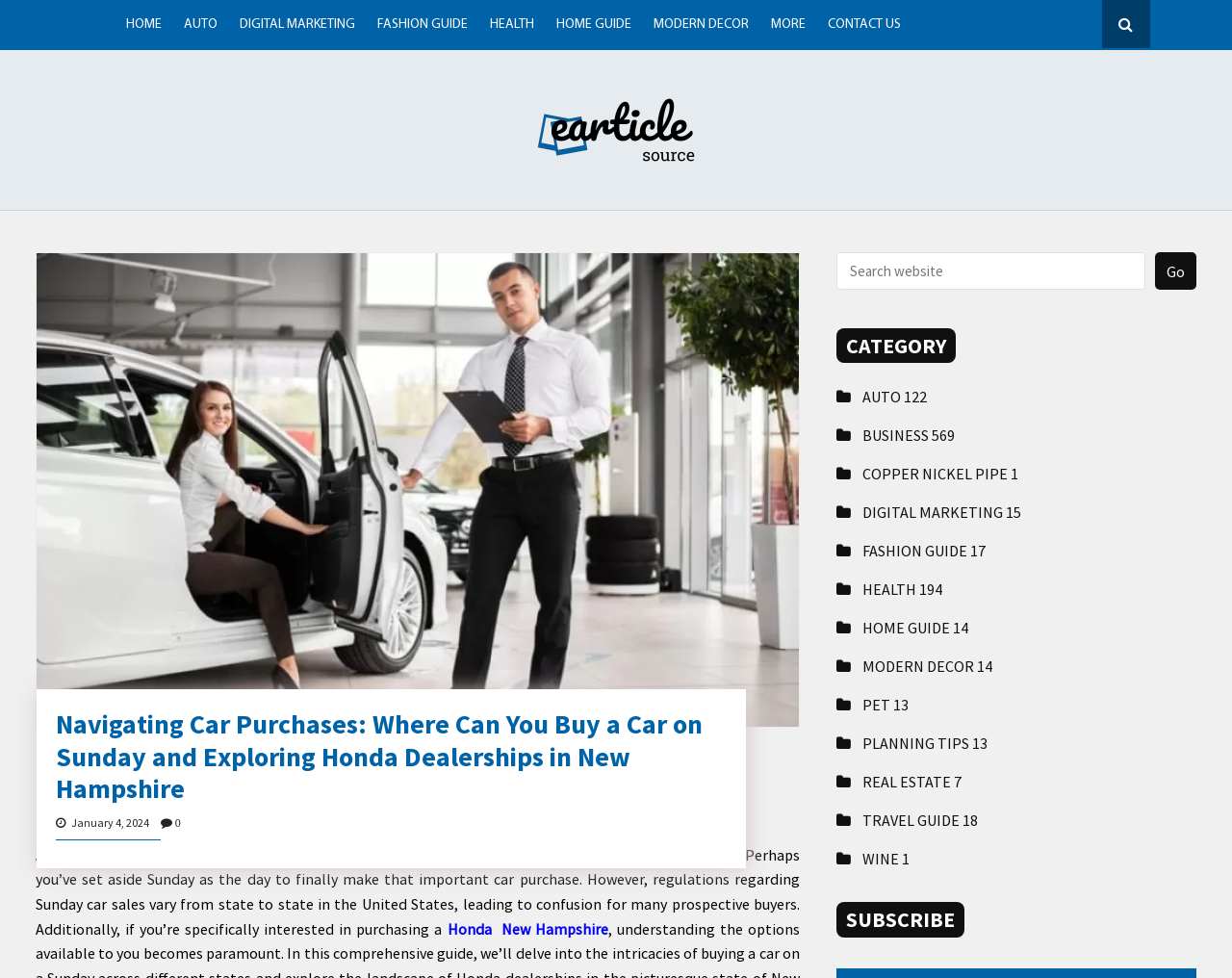Produce an elaborate caption capturing the essence of the webpage.

This webpage appears to be a blog or article page, with a focus on navigating car purchases, specifically exploring Honda dealerships in New Hampshire. 

At the top of the page, there is a navigation menu with 8 links, including "HOME", "AUTO", "DIGITAL MARKETING", and others, spanning across the top of the page. Below the navigation menu, there is an "Earticle Source Logo" image, accompanied by a link to the logo.

On the left side of the page, there is a large image, taking up most of the vertical space, with a heading above it that reads "Navigating Car Purchases: Where Can You Buy a Car on Sunday and Exploring Honda Dealerships in New Hampshire". 

Below the heading, there is a paragraph of text that discusses the challenges of buying a car on Sundays due to varying state regulations. The text also mentions purchasing a Honda in New Hampshire. There is a link to "Honda New Hampshire" within the paragraph.

On the right side of the page, there is a search bar with a "Go" button, allowing users to search the website. Below the search bar, there are 12 categorized links, each with an icon and a number, such as "AUTO 122" and "HEALTH 194". These links are grouped under a "CATEGORY" heading.

At the bottom of the right side, there is a "SUBSCRIBE" heading, but no accompanying form or input field is visible.